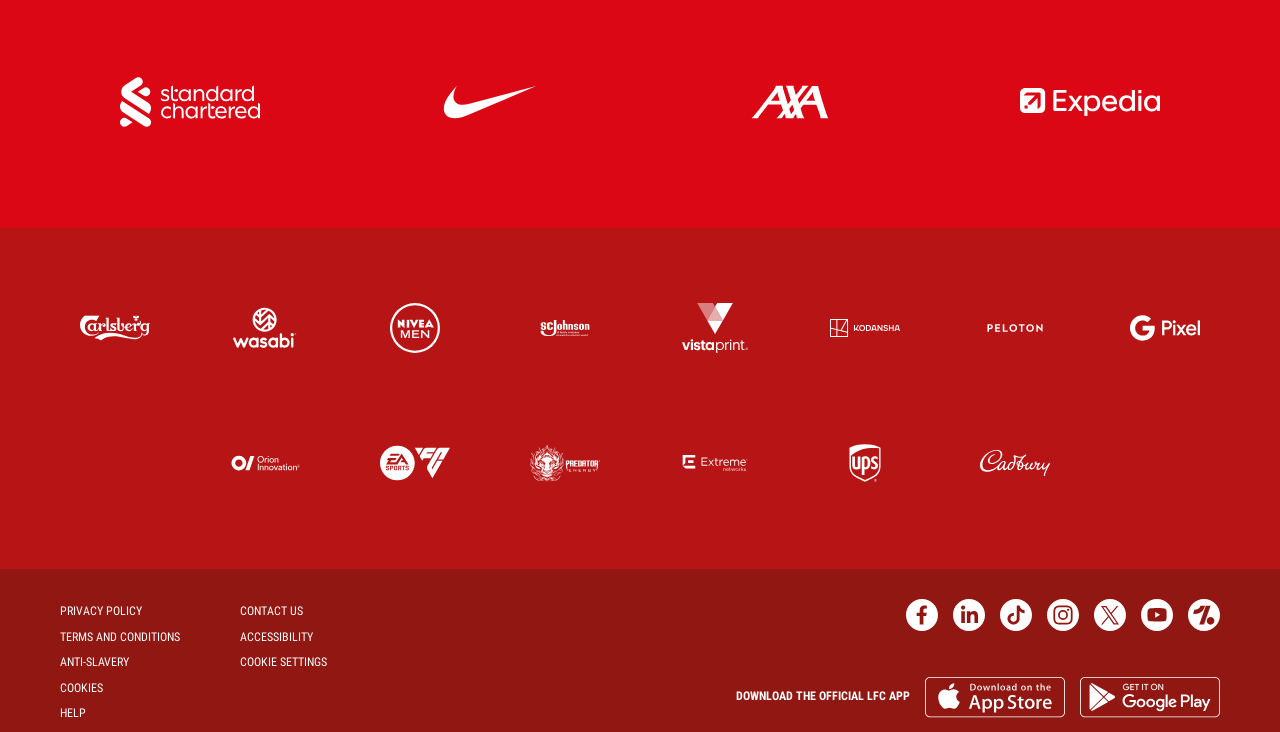Please specify the bounding box coordinates of the area that should be clicked to accomplish the following instruction: "Click on the Facebook link". The coordinates should consist of four float numbers between 0 and 1, i.e., [left, top, right, bottom].

[0.708, 0.818, 0.733, 0.87]